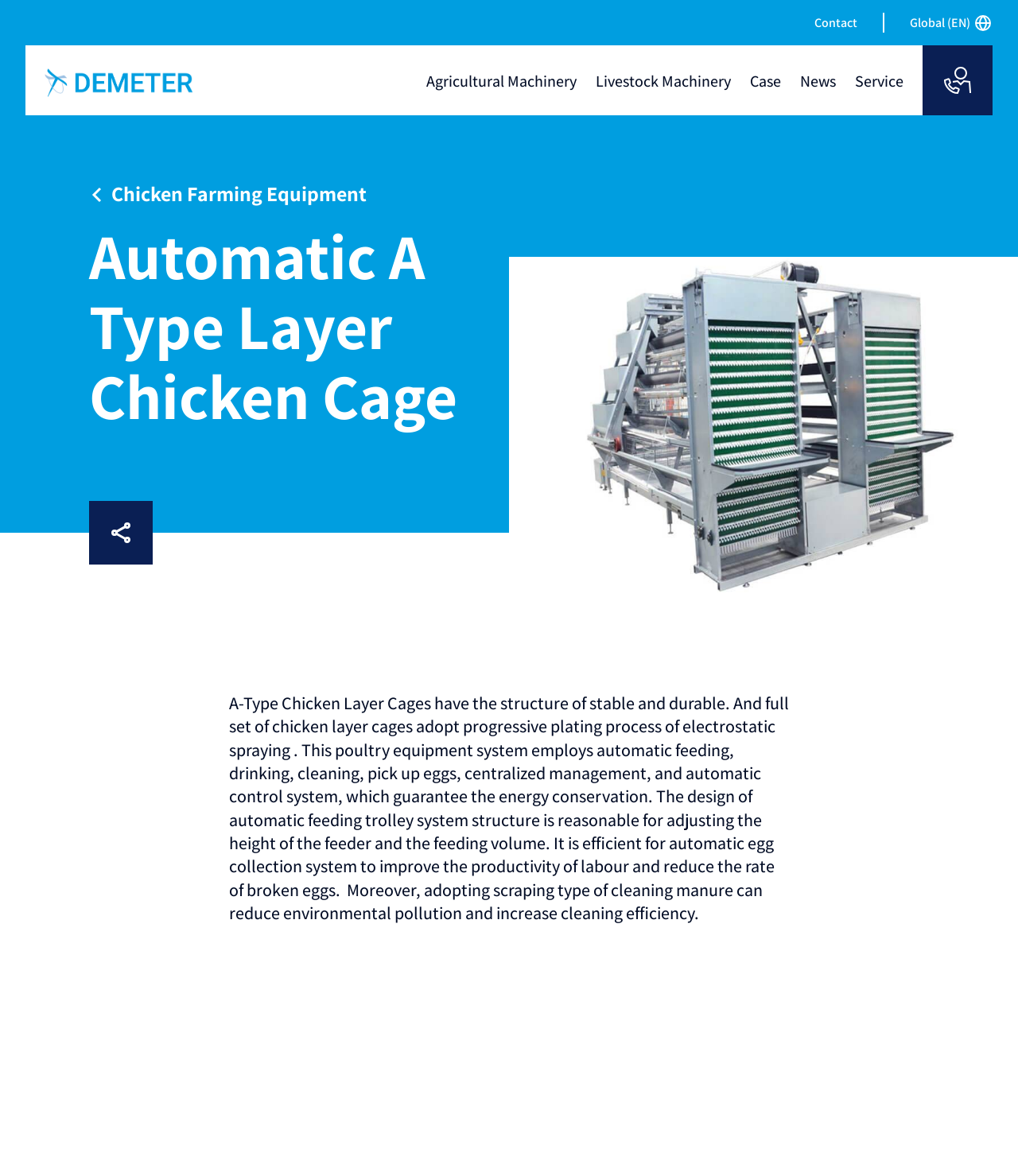What is the purpose of the 'scraping type of cleaning manure' system?
Can you provide a detailed and comprehensive answer to the question?

According to the webpage content, the 'scraping type of cleaning manure' system is designed to reduce environmental pollution and increase cleaning efficiency. This suggests that the system is intended to minimize the negative environmental impact of the chicken cage's waste management process.